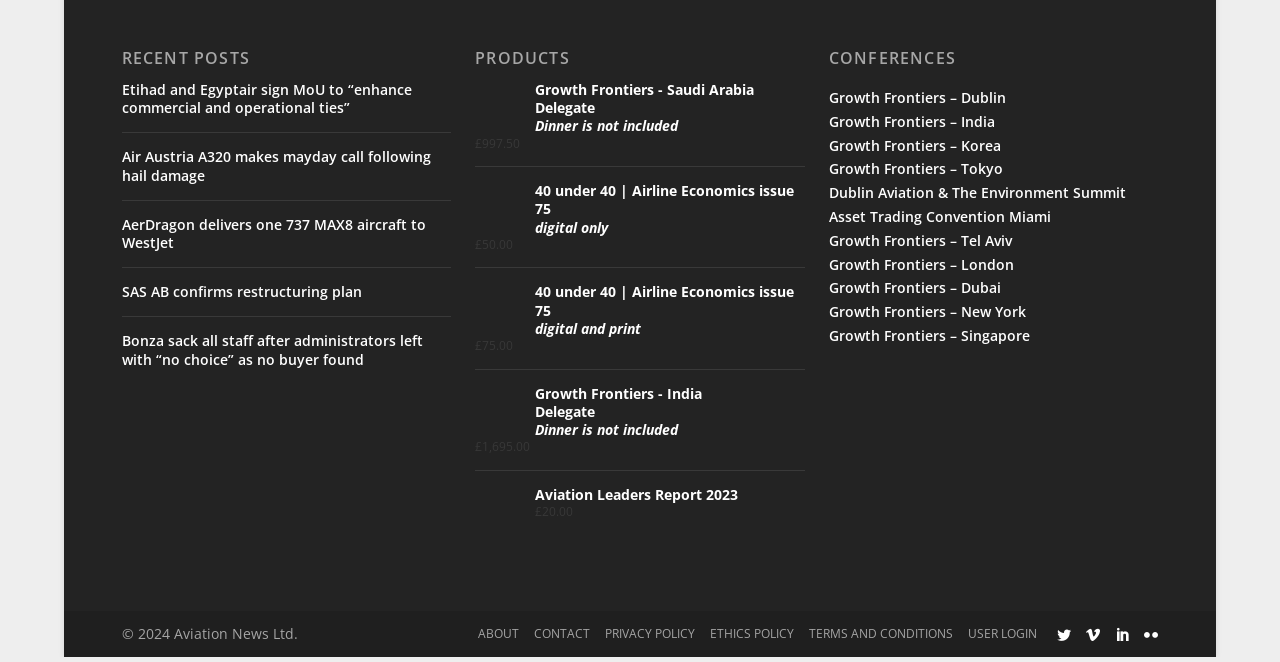Please identify the bounding box coordinates of the area that needs to be clicked to follow this instruction: "Compare".

None